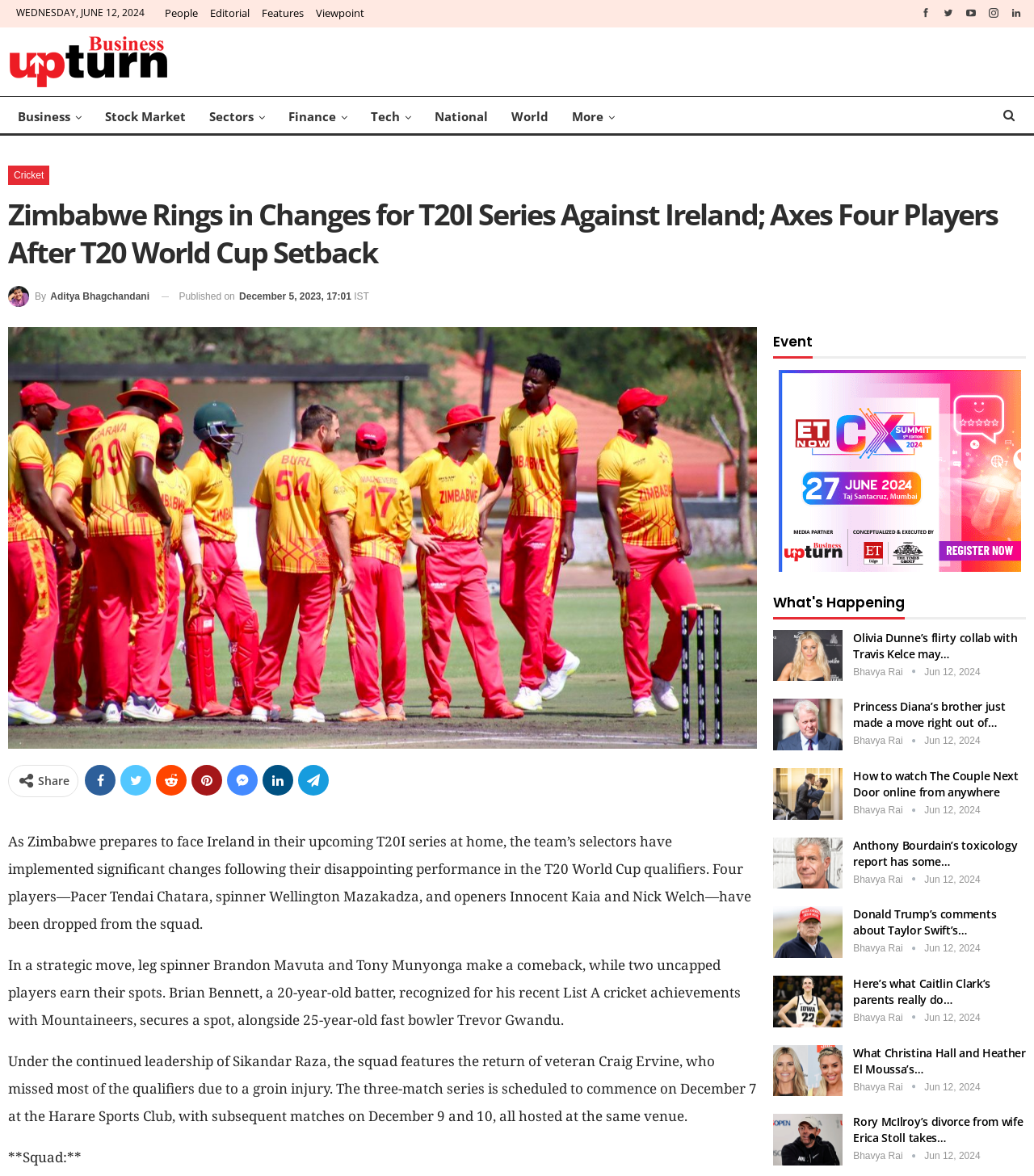What is the date of the upcoming T20I series?
Please provide a single word or phrase based on the screenshot.

December 7